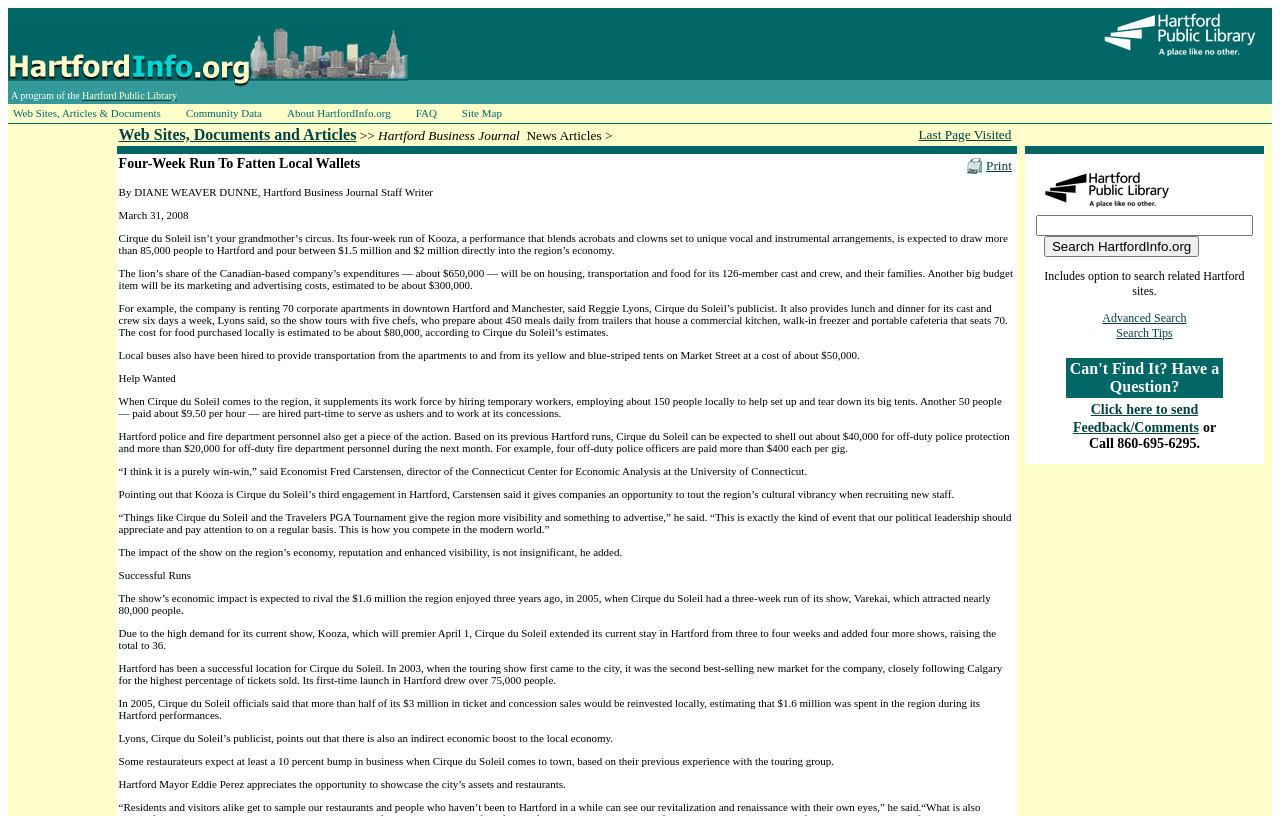Provide a short, one-word or phrase answer to the question below:
How much is Cirque du Soleil expected to spend on housing, transportation, and food for its cast and crew?

$650,000